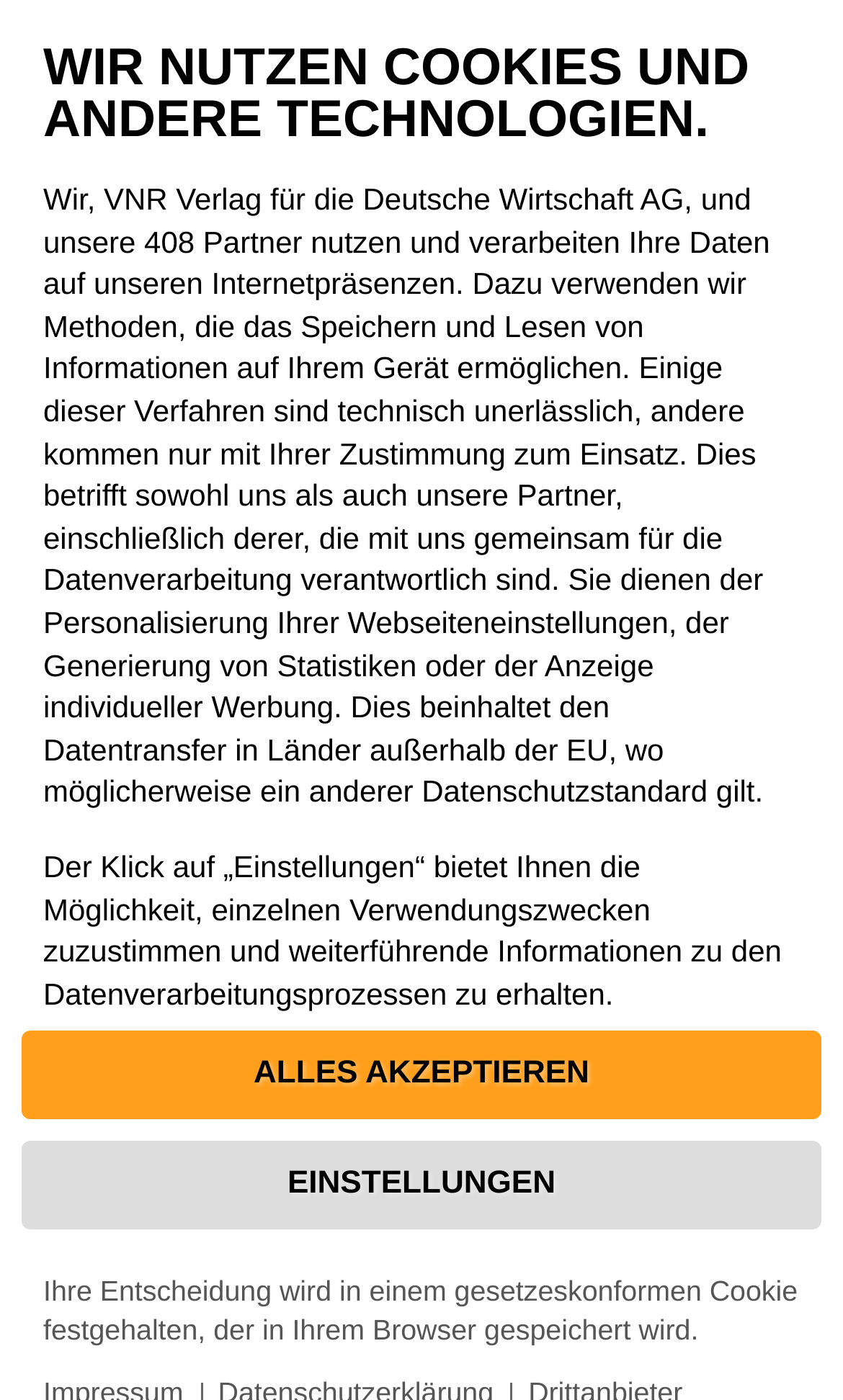Locate the UI element that matches the description Kommunikation in the webpage screenshot. Return the bounding box coordinates in the format (top-left x, top-left y, bottom-right x, bottom-right y), with values ranging from 0 to 1.

[0.174, 0.233, 0.392, 0.256]